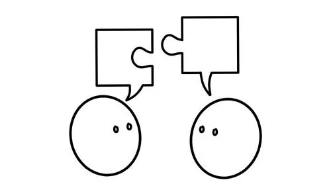Deliver an in-depth description of the image, highlighting major points.

The image features two stylized circular figures facing each other, each with small eyes, engaging in a conversation. Above their heads are speech bubbles shaped like puzzle pieces, suggesting that their dialogue is about connecting ideas or concepts, akin to fitting pieces together in a puzzle. This imagery could symbolize communication, collaboration, and the importance of dialogue in problem-solving or brainstorming scenarios. The simplicity of the design underscores the notion that effective communication is key to understanding and bringing diverse perspectives together.